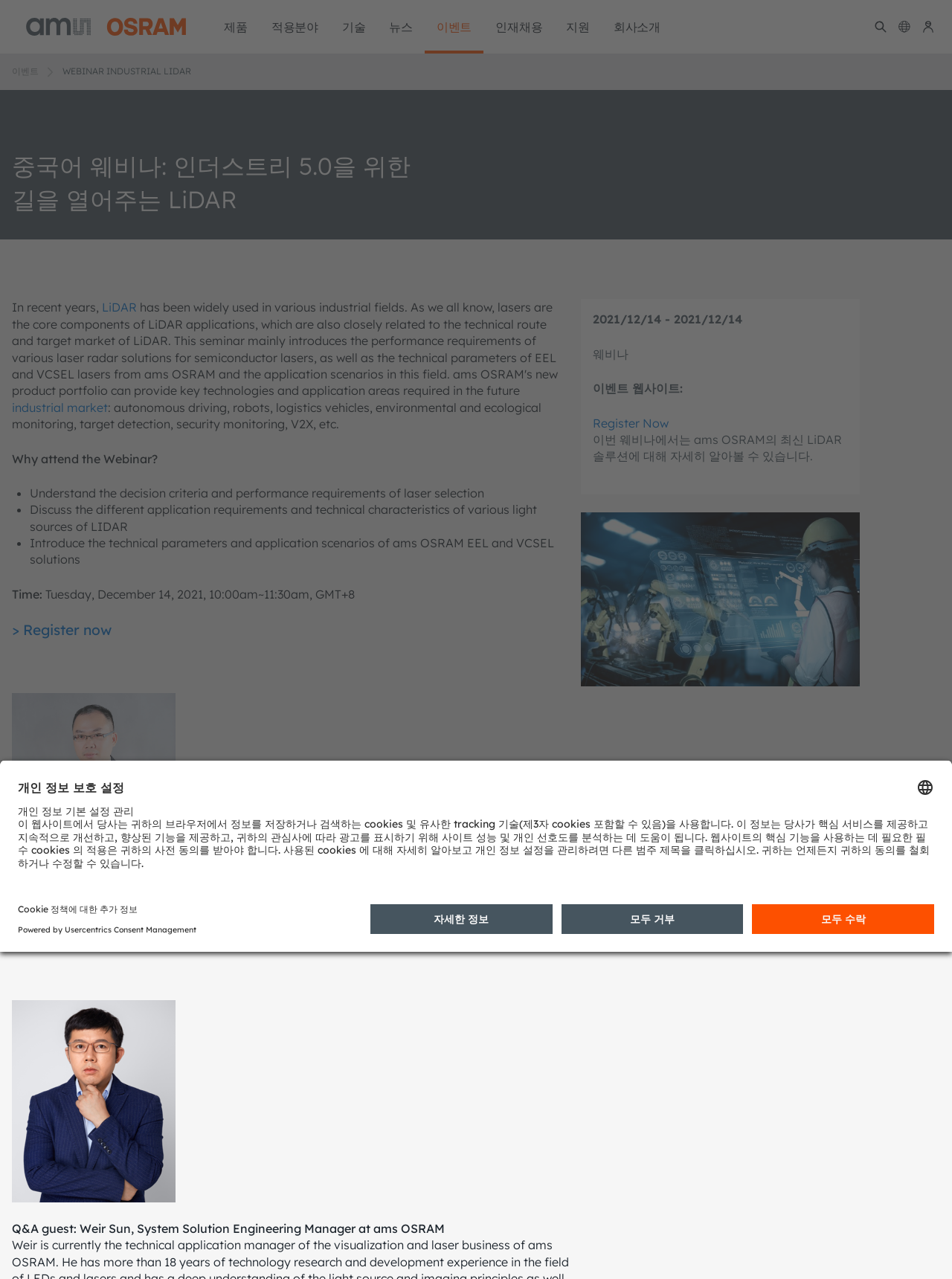What is the time of the webinar?
Examine the webpage screenshot and provide an in-depth answer to the question.

The time of the webinar can be determined by looking at the text 'Time: Tuesday, December 14, 2021, 10:00am~11:30am, GMT+8' which is located below the webinar description. This indicates that the webinar is scheduled to take place at 10:00am to 11:30am, GMT+8.